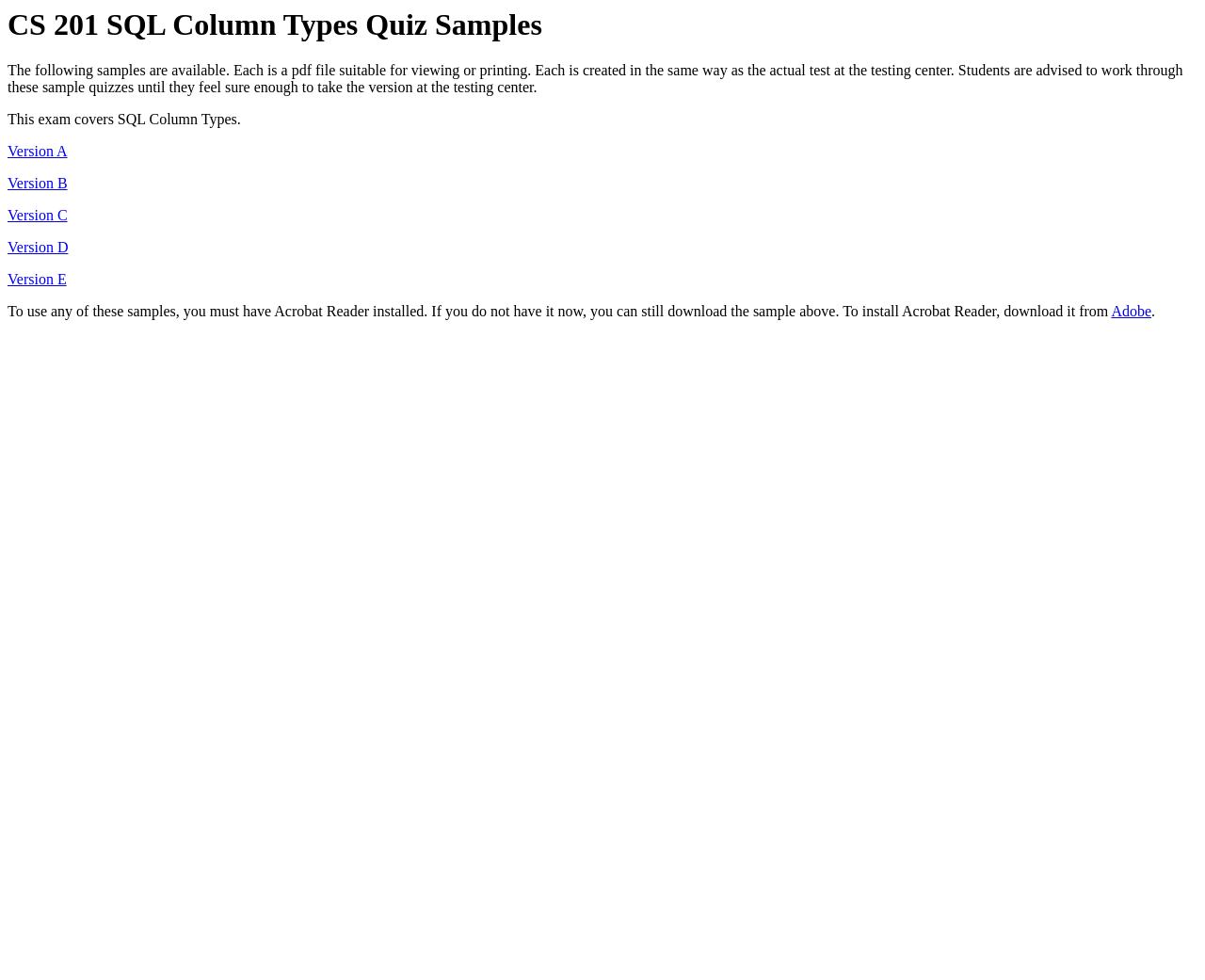Determine the bounding box of the UI component based on this description: "Youtube". The bounding box coordinates should be four float values between 0 and 1, i.e., [left, top, right, bottom].

None